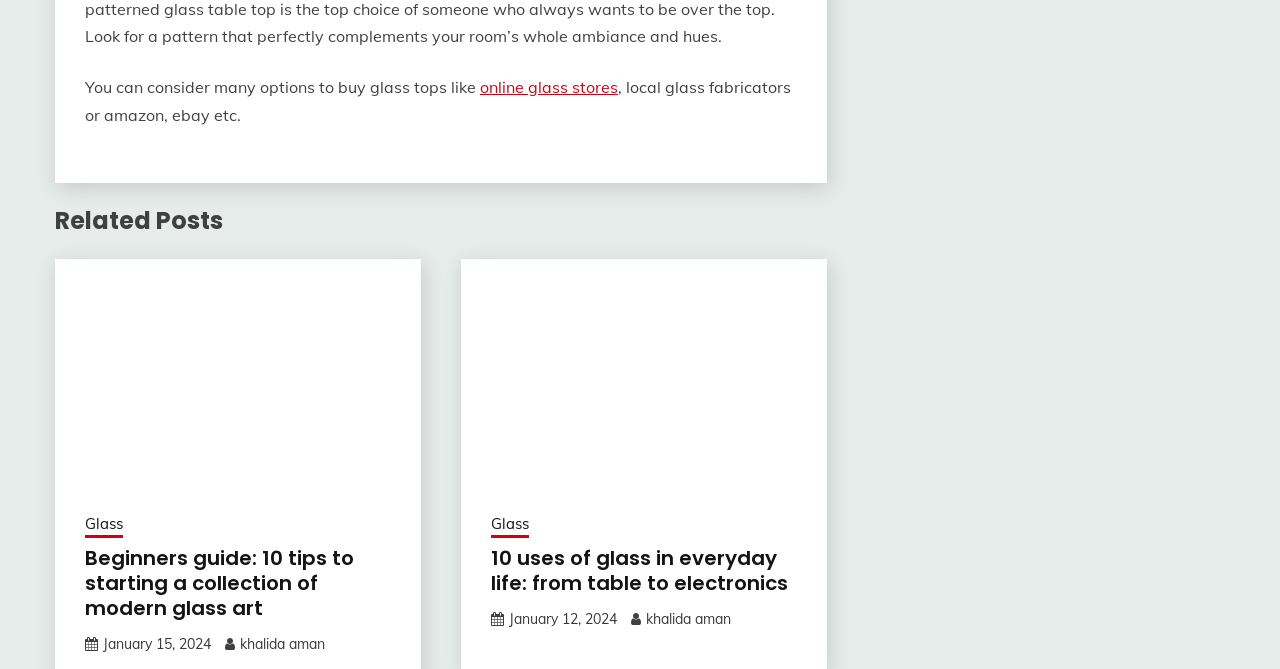Answer the question briefly using a single word or phrase: 
How many related posts are there?

2